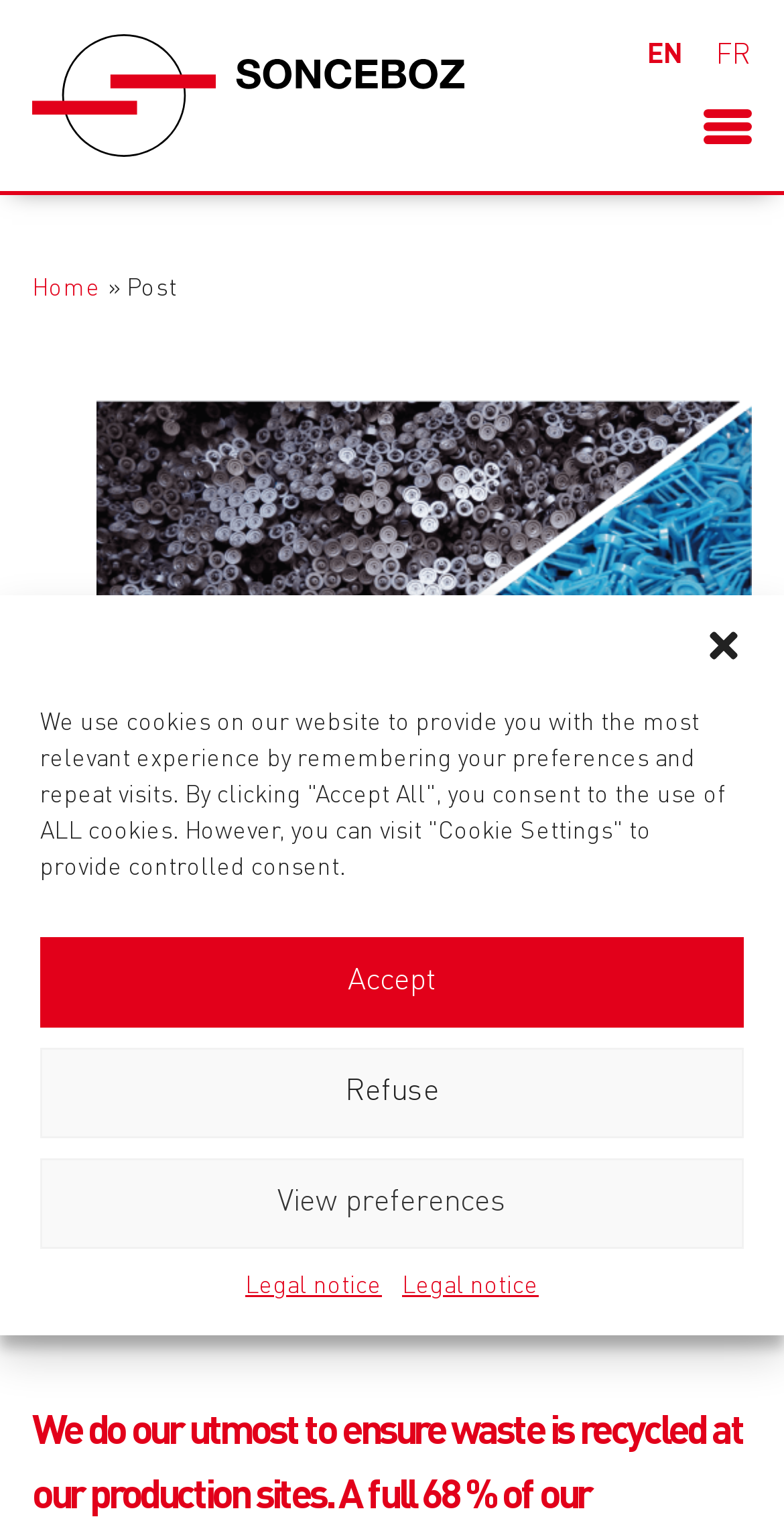Pinpoint the bounding box coordinates of the clickable area necessary to execute the following instruction: "Click the Sonceboz logo". The coordinates should be given as four float numbers between 0 and 1, namely [left, top, right, bottom].

[0.041, 0.022, 0.592, 0.103]